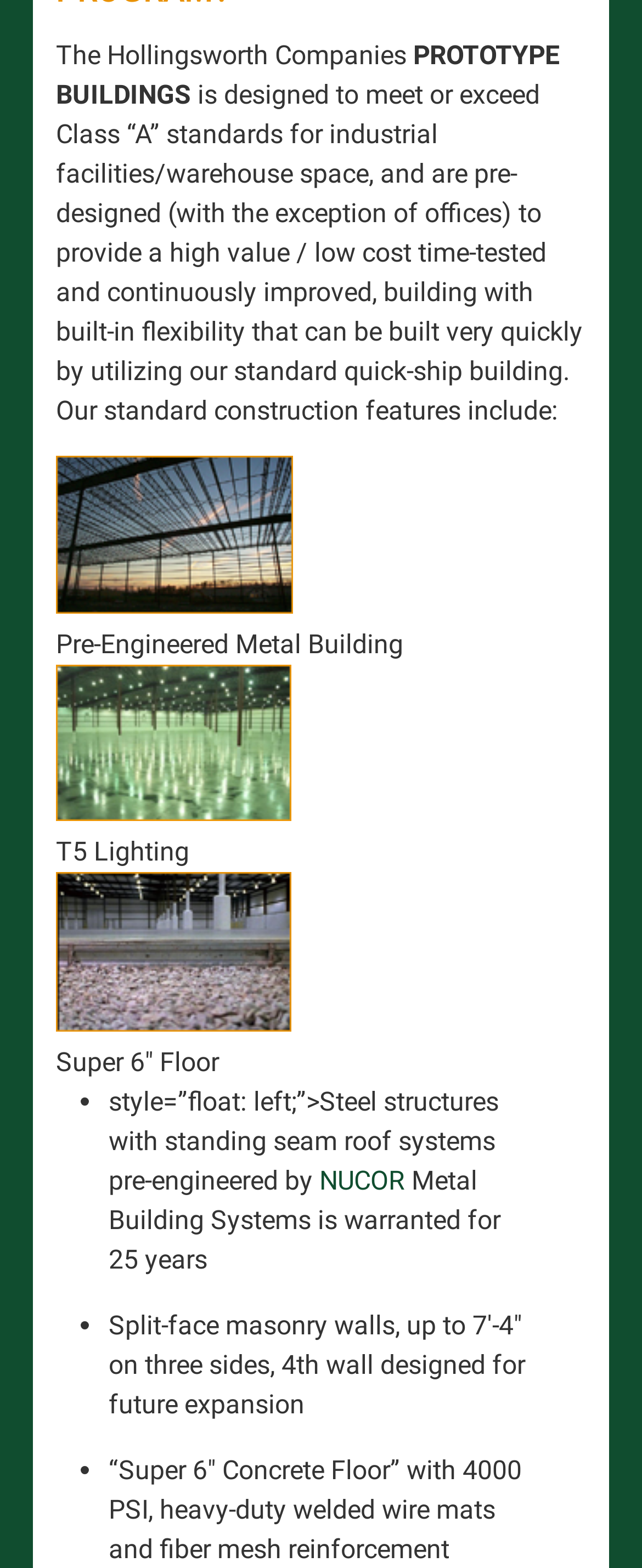Please locate the UI element described by "NUCOR" and provide its bounding box coordinates.

[0.497, 0.743, 0.631, 0.763]